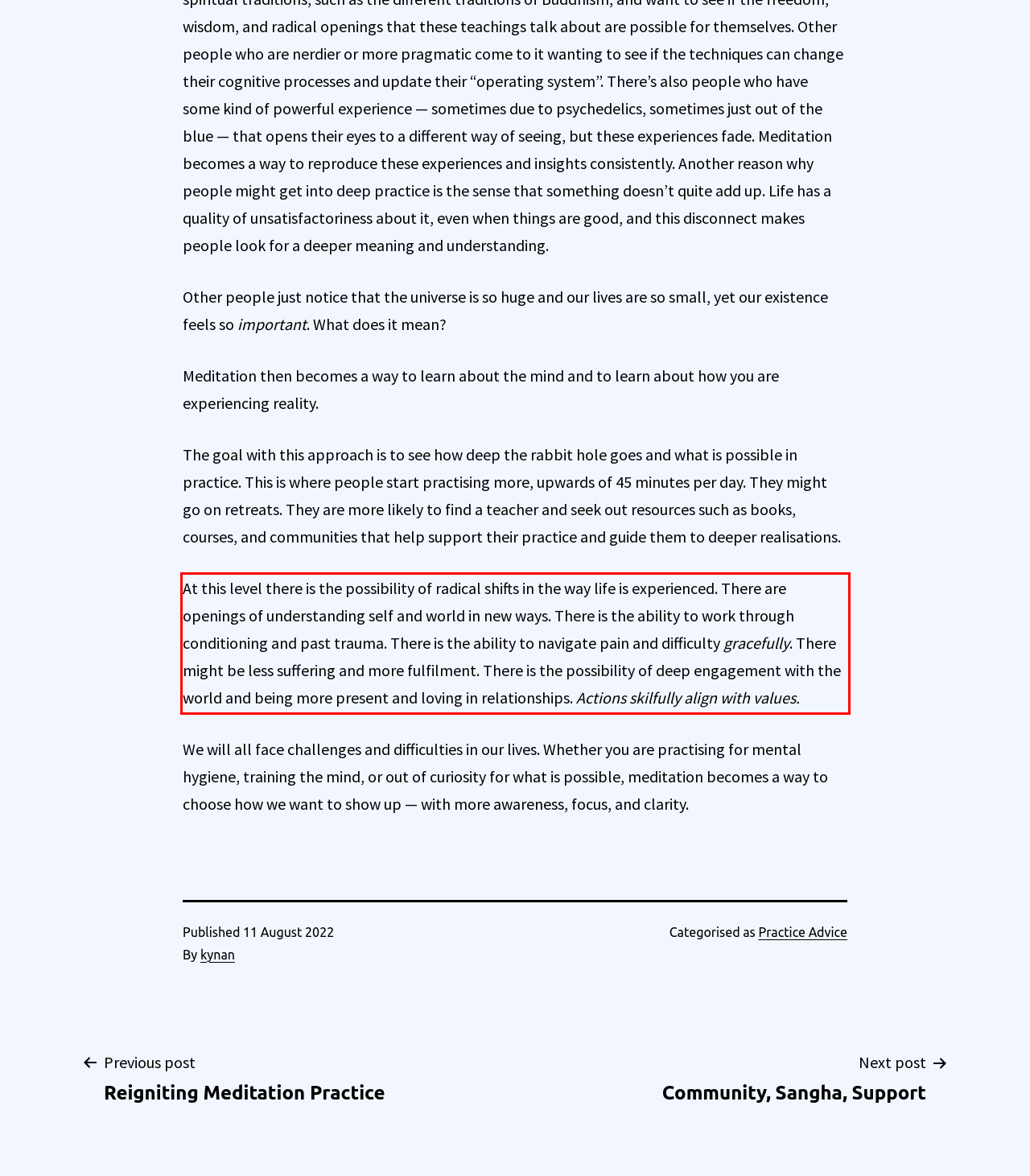Within the provided webpage screenshot, find the red rectangle bounding box and perform OCR to obtain the text content.

At this level there is the possibility of radical shifts in the way life is experienced. There are openings of understanding self and world in new ways. There is the ability to work through conditioning and past trauma. There is the ability to navigate pain and difficulty gracefully. There might be less suffering and more fulfilment. There is the possibility of deep engagement with the world and being more present and loving in relationships. Actions skilfully align with values.